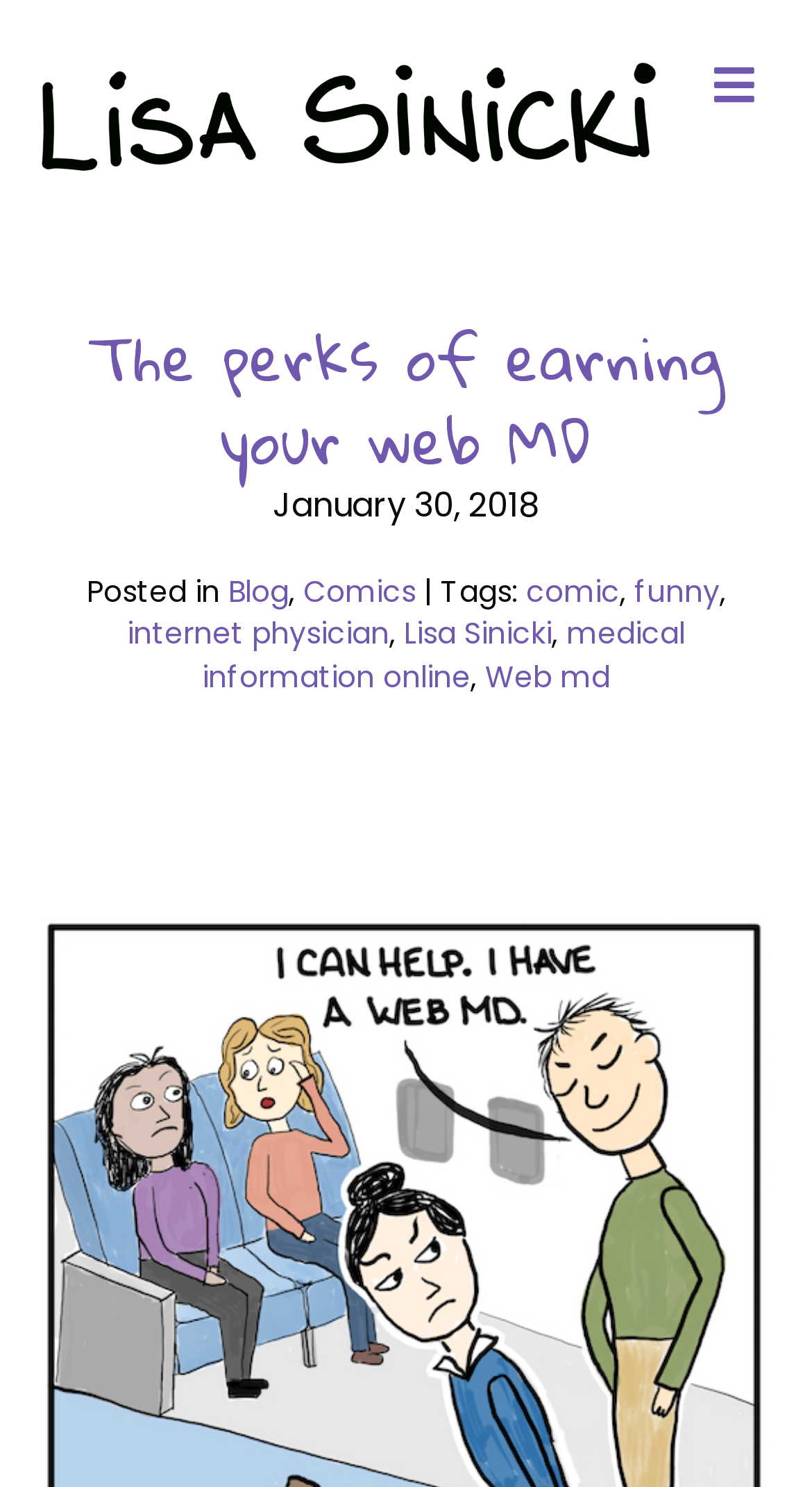Please answer the following question using a single word or phrase: 
What is the author's name?

Lisa Sinicki